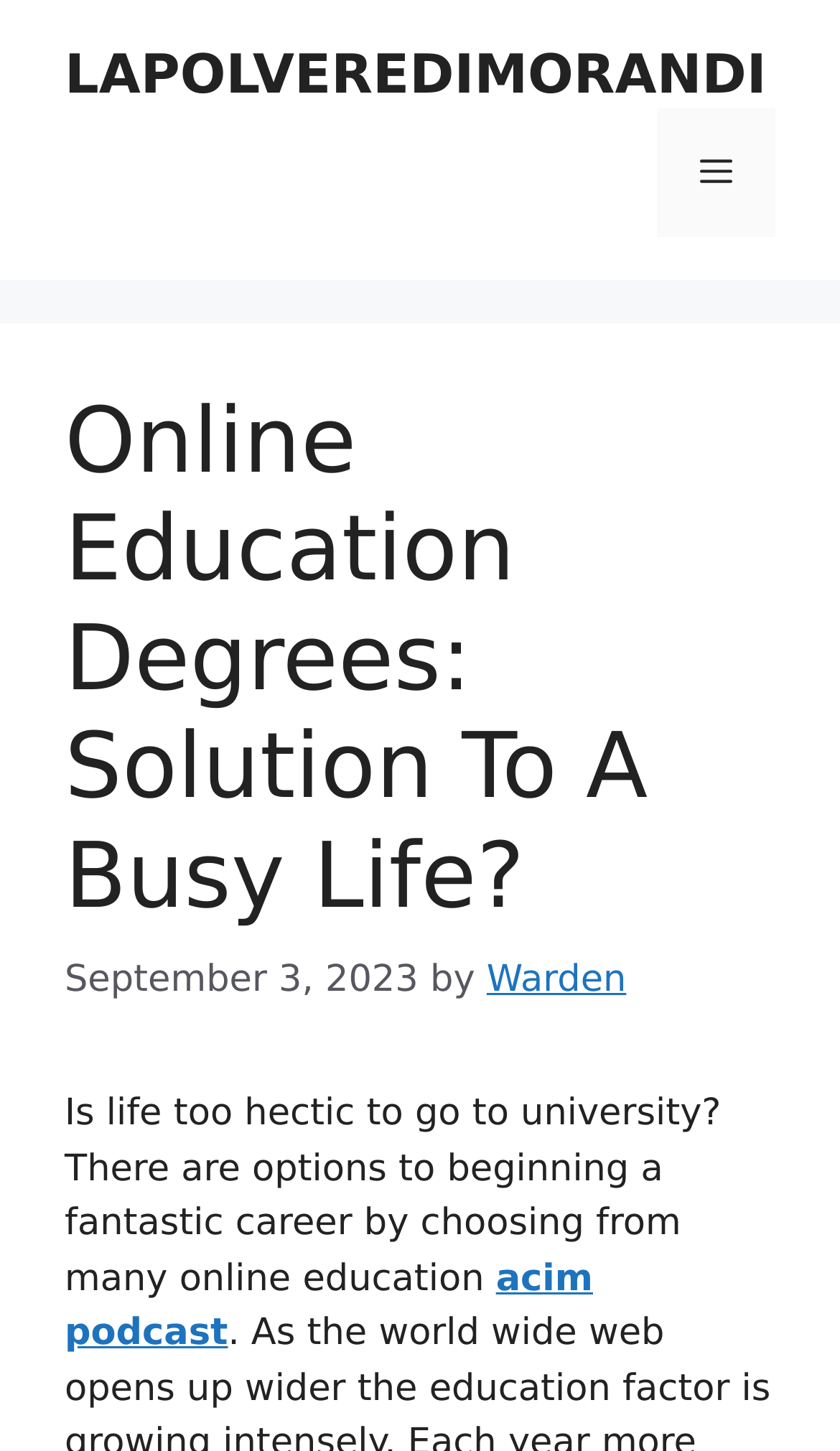Locate the UI element described as follows: "LAPOLVEREDIMORANDI". Return the bounding box coordinates as four float numbers between 0 and 1 in the order [left, top, right, bottom].

[0.077, 0.03, 0.912, 0.073]